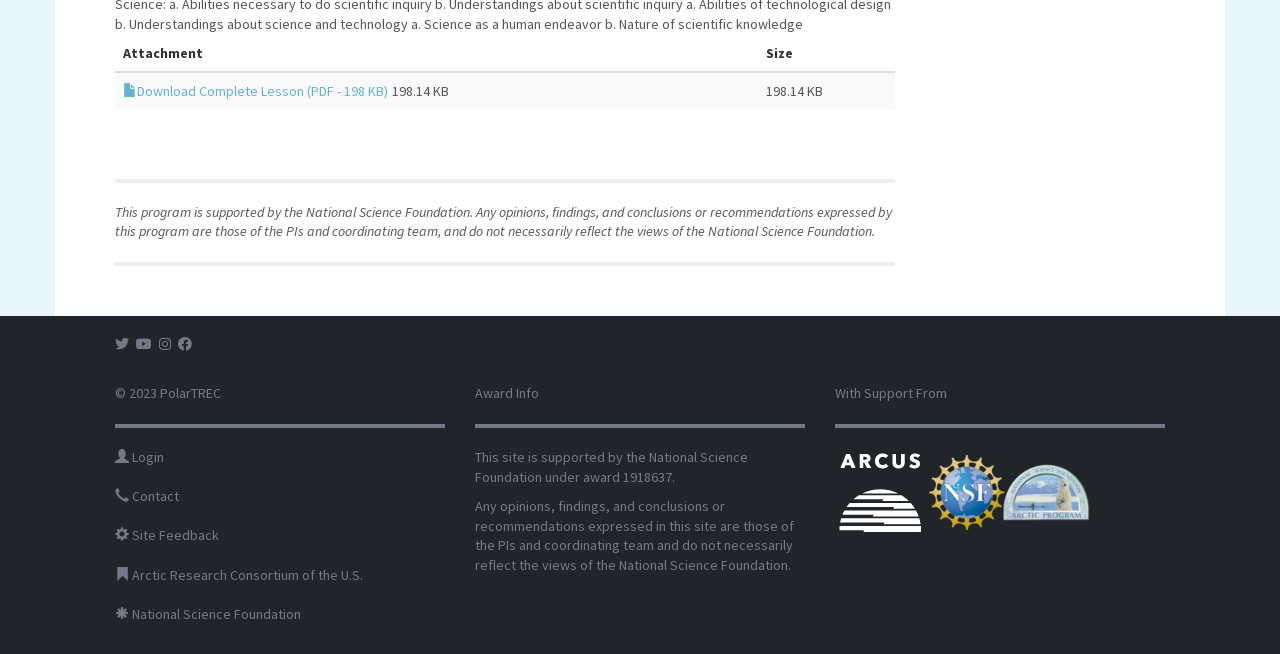Answer the question with a single word or phrase: 
What is the orientation of the separator elements?

horizontal